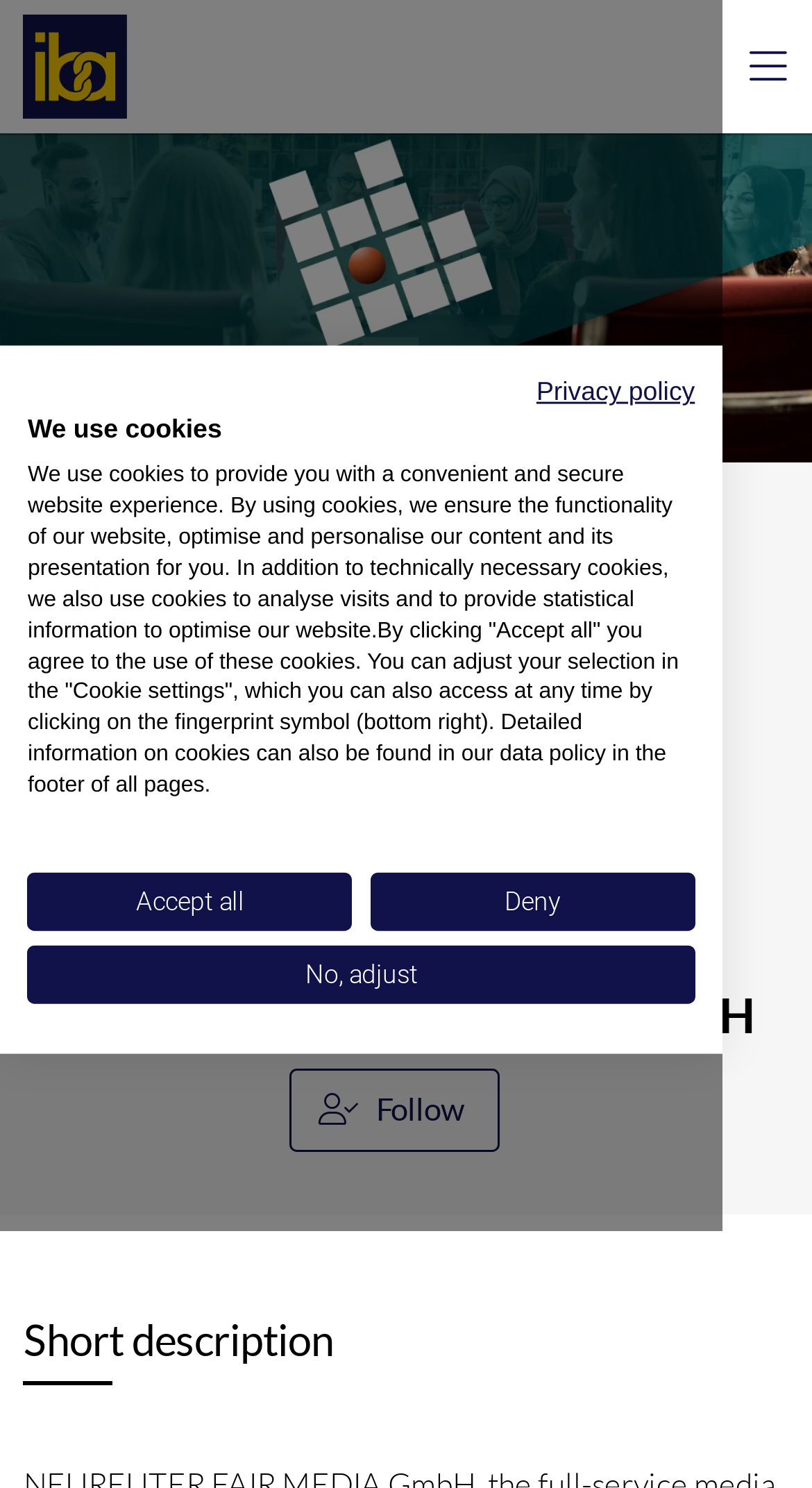Create a detailed description of the webpage's content and layout.

The webpage is about NEUREUTER FAIR MEDIA GmbH, a full-service media service provider for the trade fair industry. At the top left, there is a link to "iba.UNIVERSE" accompanied by an image with the same name. Below this link, there is a button to follow the company, located at the top center of the page.

In the middle of the page, there is a notice about the use of cookies, which is a static text block that explains the purpose and types of cookies used on the website. This text block is divided into two parts: a brief introduction and a longer description of the cookies and their usage.

At the bottom of the page, there are three buttons: "Accept all", "Deny", and "No, adjust", which allow users to manage their cookie preferences. These buttons are aligned horizontally and centered at the bottom of the page.

On the bottom right, there is a link to the "Privacy policy" page. Additionally, there is a fingerprint symbol at the bottom right, which can be clicked to access the "Cookie settings" at any time.